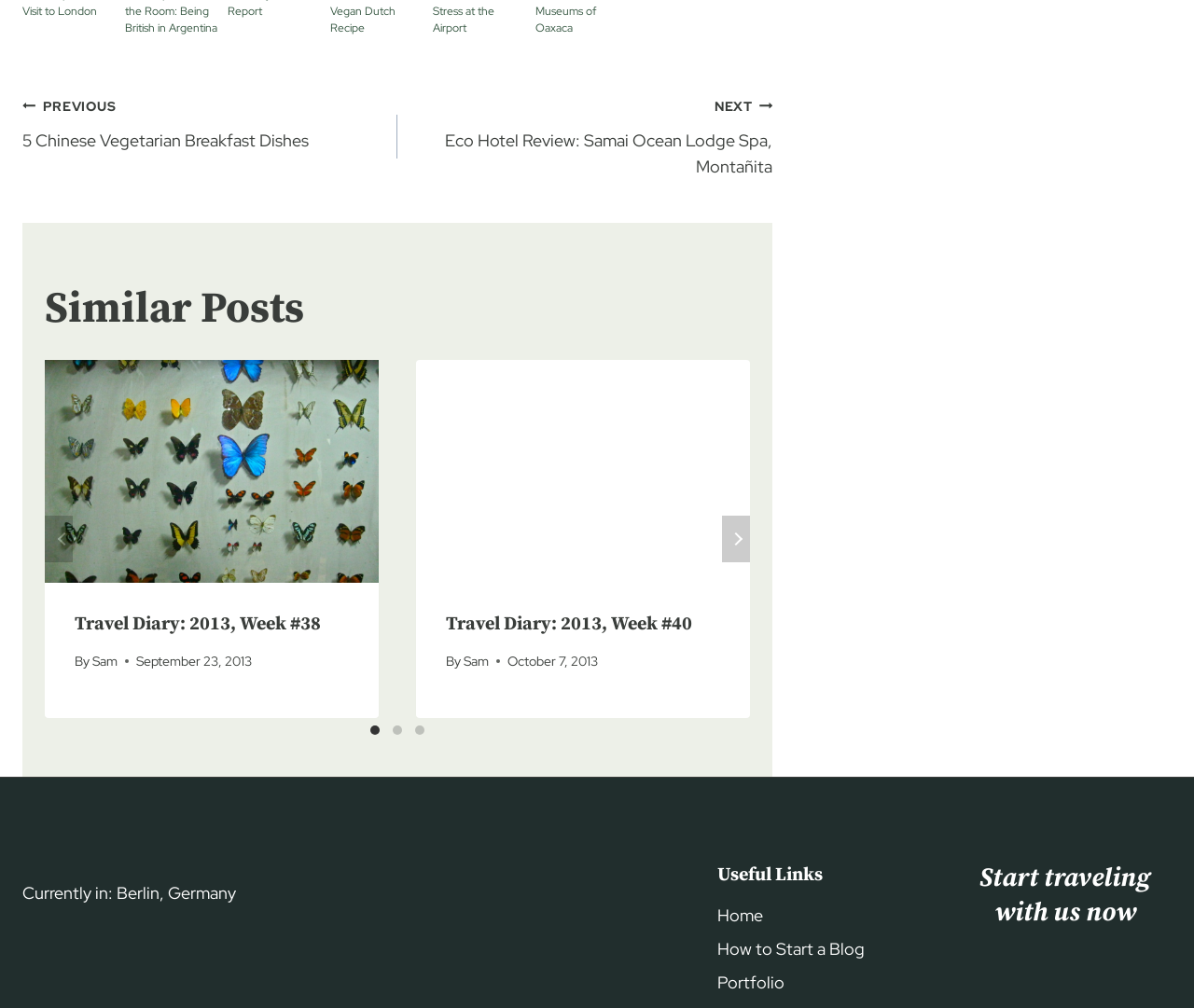Please determine the bounding box coordinates of the clickable area required to carry out the following instruction: "View a plain text version of this series". The coordinates must be four float numbers between 0 and 1, represented as [left, top, right, bottom].

None